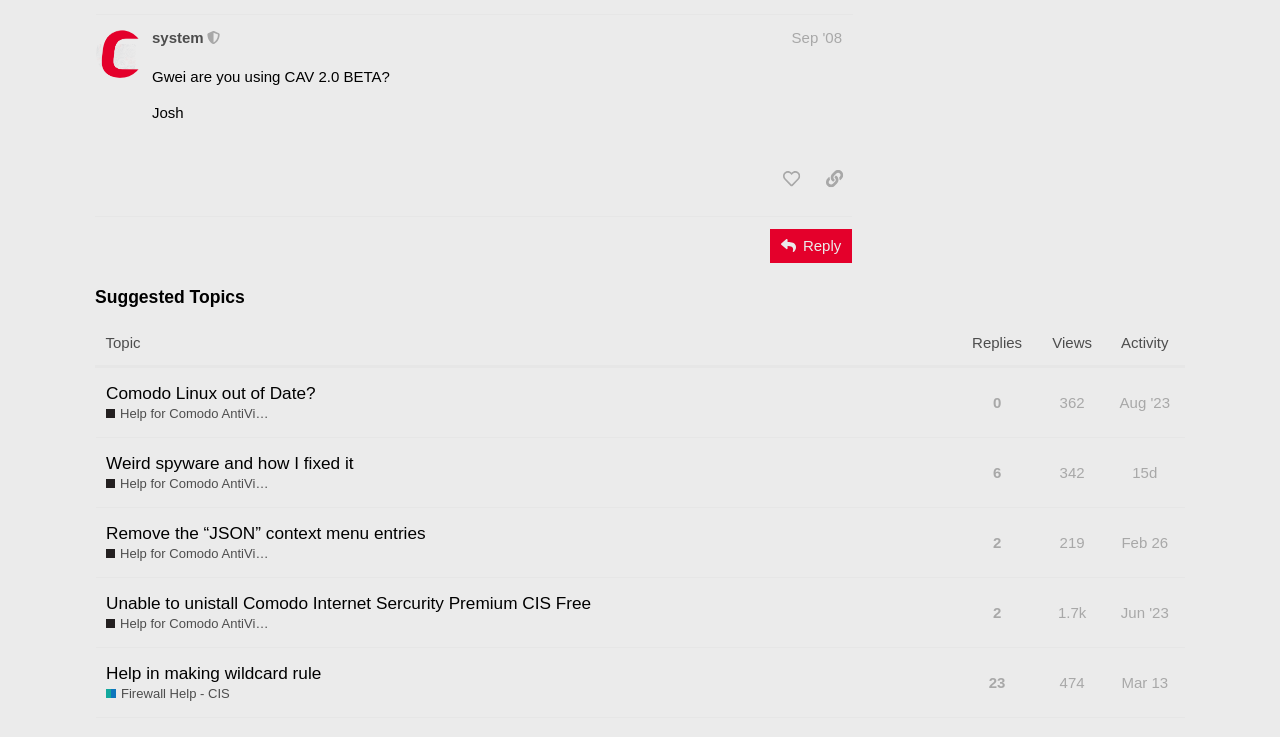Use a single word or phrase to answer the question:
How many replies does the topic 'Weird spyware and how I fixed it' have?

6